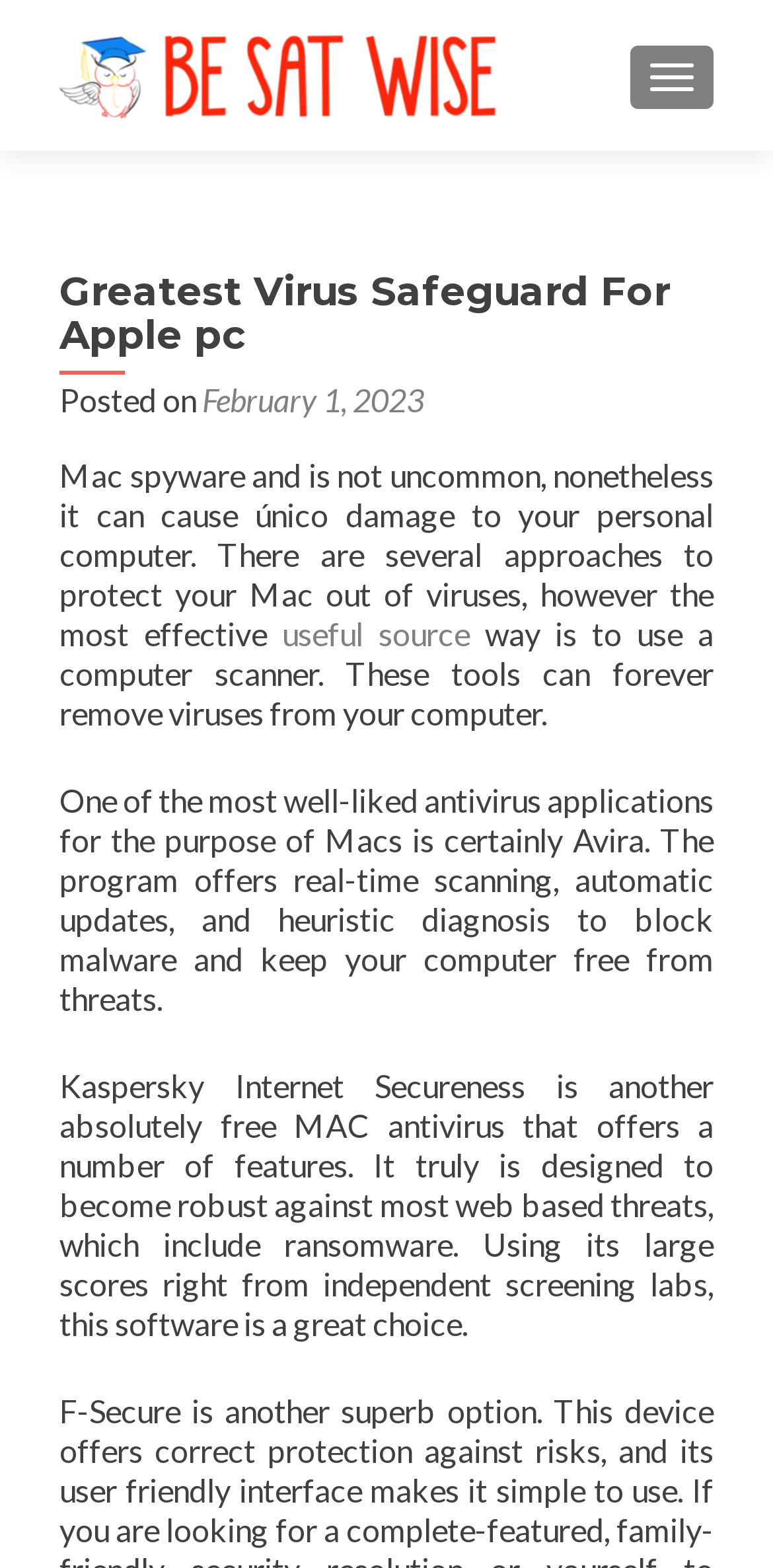When was the article posted?
Please provide a comprehensive answer to the question based on the webpage screenshot.

The webpage displays the posting date of the article, which is February 1, 2023, as a link.